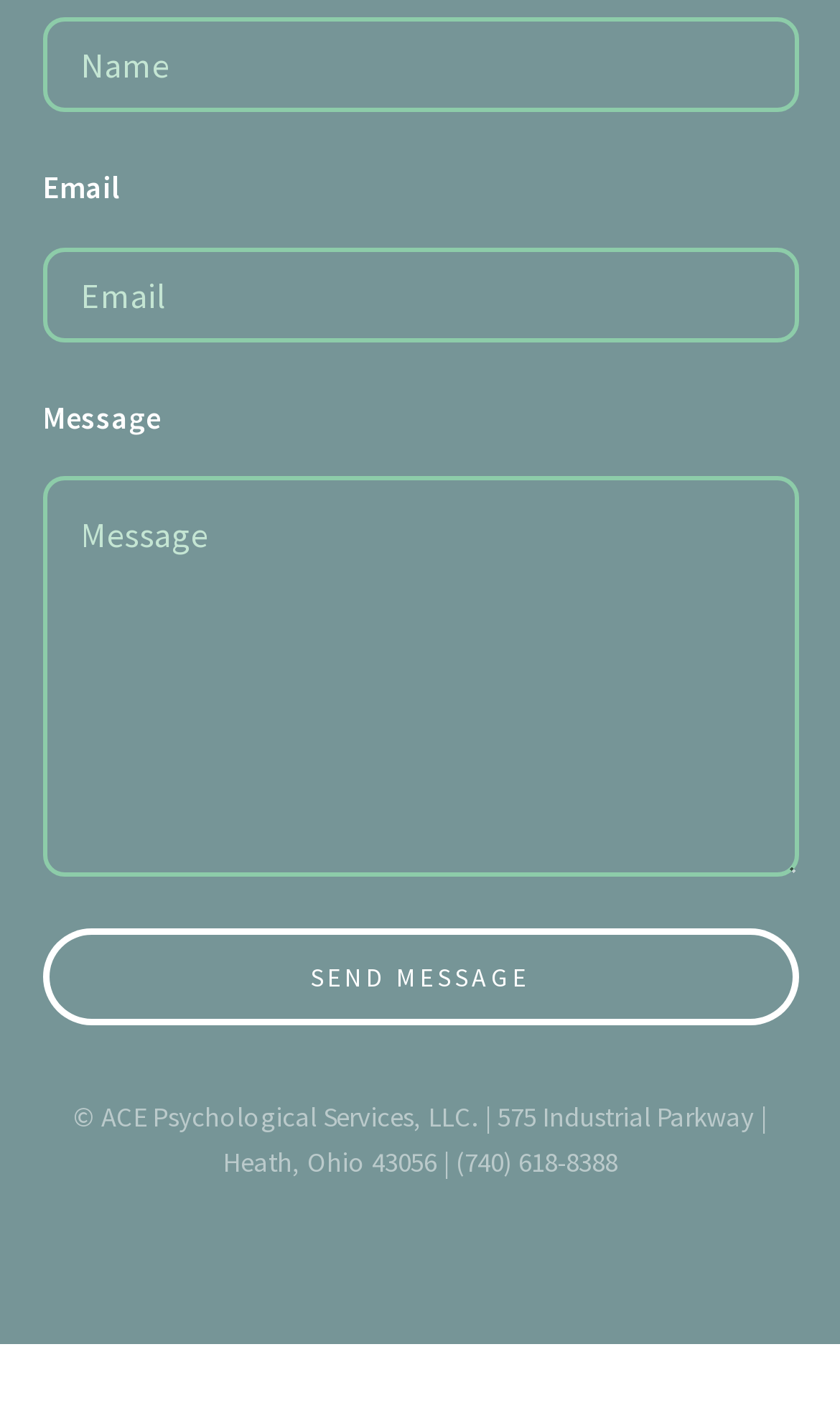What is the phone number of ACE Psychological Services, LLC.?
From the image, respond using a single word or phrase.

(740) 618-8388